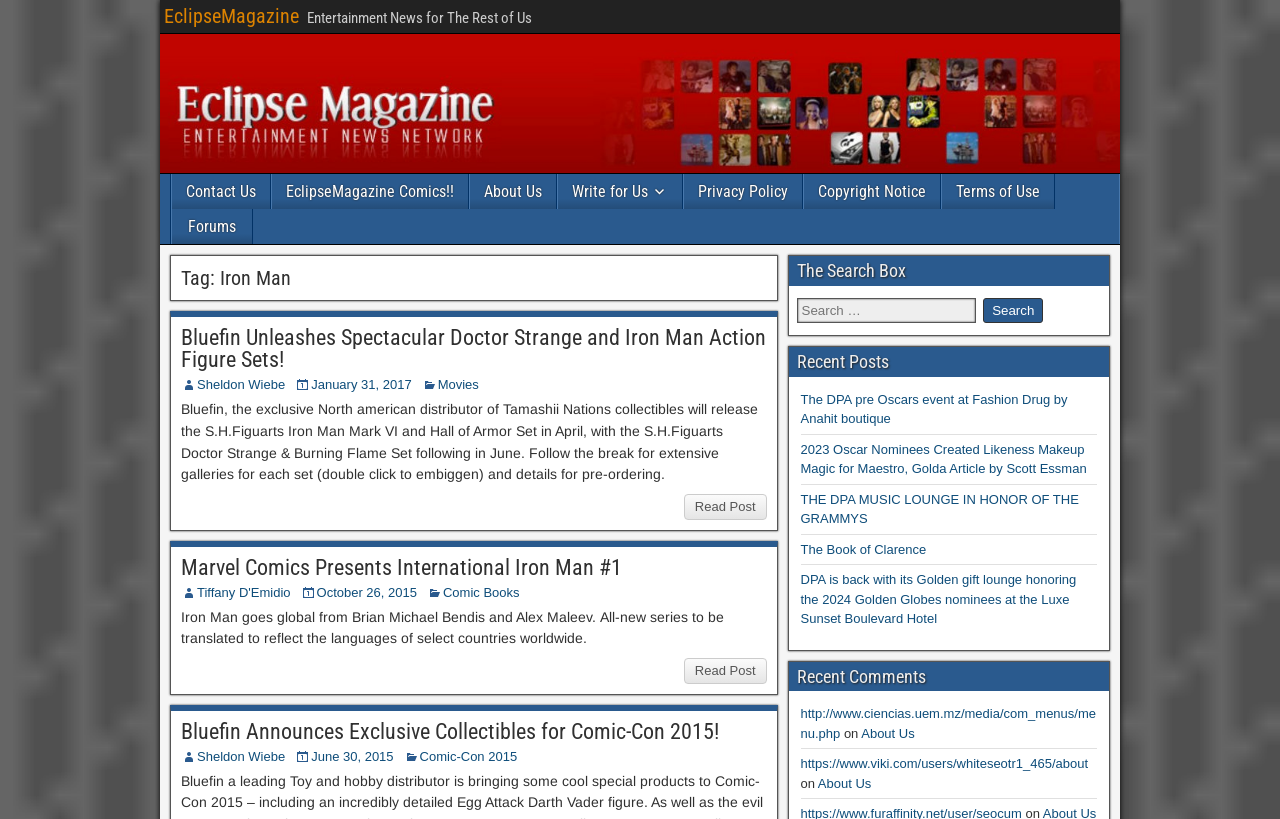Give a full account of the webpage's elements and their arrangement.

The webpage is titled "Iron Man – EclipseMagazine" and has a heading "EclipseMagazine" at the top left corner. Below the heading is a static text "Entertainment News for The Rest of Us". 

On the top right side, there is a navigation menu labeled "Main Menu" with several links, including "Contact Us", "EclipseMagazine Comics!!", "About Us", "Write for Us", "Privacy Policy", "Copyright Notice", "Terms of Use", and "Forums". 

Below the navigation menu, there is a heading "Tag: Iron Man" followed by three articles. The first article has a heading "Bluefin Unleashes Spectacular Doctor Strange and Iron Man Action Figure Sets!" with a link to the article. The article also includes the author's name "Sheldon Wiebe", the date "January 31, 2017", and a category "Movies". The article's content is about the release of action figure sets. 

The second article has a heading "Marvel Comics Presents International Iron Man #1" with a link to the article. The article also includes the author's name "Tiffany D'Emidio", the date "October 26, 2015", and a category "Comic Books". The article's content is about a new comic book series.

The third article has a heading "Bluefin Announces Exclusive Collectibles for Comic-Con 2015!" with a link to the article. The article also includes the author's name "Sheldon Wiebe", the date "June 30, 2015", and a category "Comic-Con 2015". 

On the right side of the webpage, there is a search box labeled "The Search Box" with a search input field and a "Search" button. Below the search box, there are two sections: "Recent Posts" and "Recent Comments". The "Recent Posts" section lists five links to recent articles, and the "Recent Comments" section lists four links to recent comments.